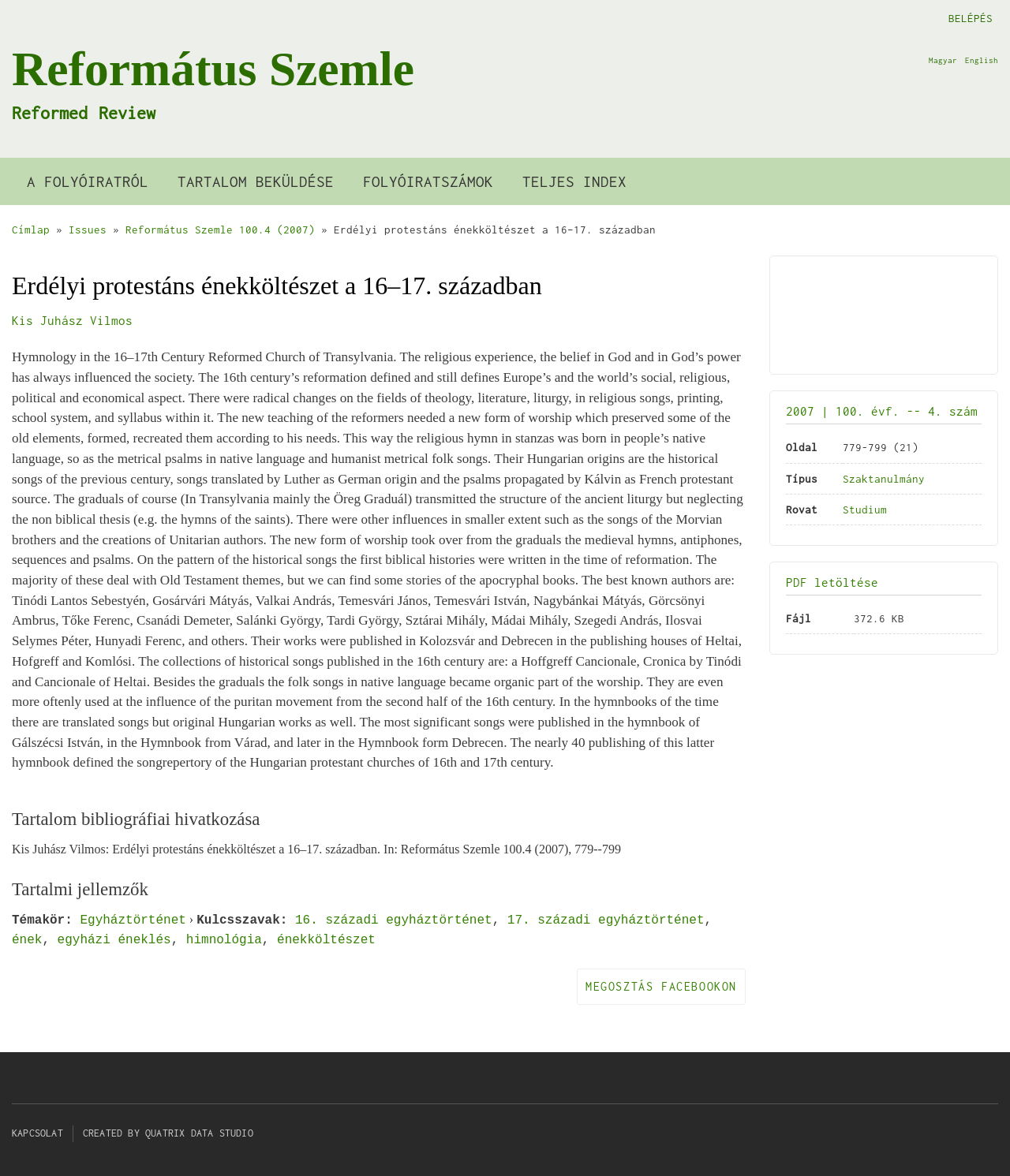Create a detailed description of the webpage's content and layout.

This webpage is about the Reformed Review, a Hungarian Protestant journal. At the top, there is a navigation menu with links to the main content, user account, and language selection. Below this, there is a horizontal menu with links to various sections of the journal, including "A Folyóiratról" (About the Journal), "Tartalom beküldése" (Submit Content), and "Folyóiratszámok" (Journal Issues).

The main content area is divided into two columns. The left column contains a heading "Erdélyi protestáns énekköltészet a 16–17. században" (Protestant Hymnology in 16-17th Century Transylvania) and an article with a lengthy text discussing the history of Protestant hymnology in Transylvania. The article is written by Kis Juhász Vilmos and was published in the Reformed Review, volume 100, issue 4, in 2007.

The right column contains a table of contents with links to various sections of the article, including "Tartalom bibliográfiai hivatkozása" (Bibliographic References) and "Tartalmi jellemzők" (Content Characteristics). There are also links to related topics, such as "Egyháztörténet" (Church History) and "Himnológia" (Hymnology).

At the bottom of the page, there is a footer menu with links to "Kapcsolat" (Contact) and "Created by Quatrix Data Studio".